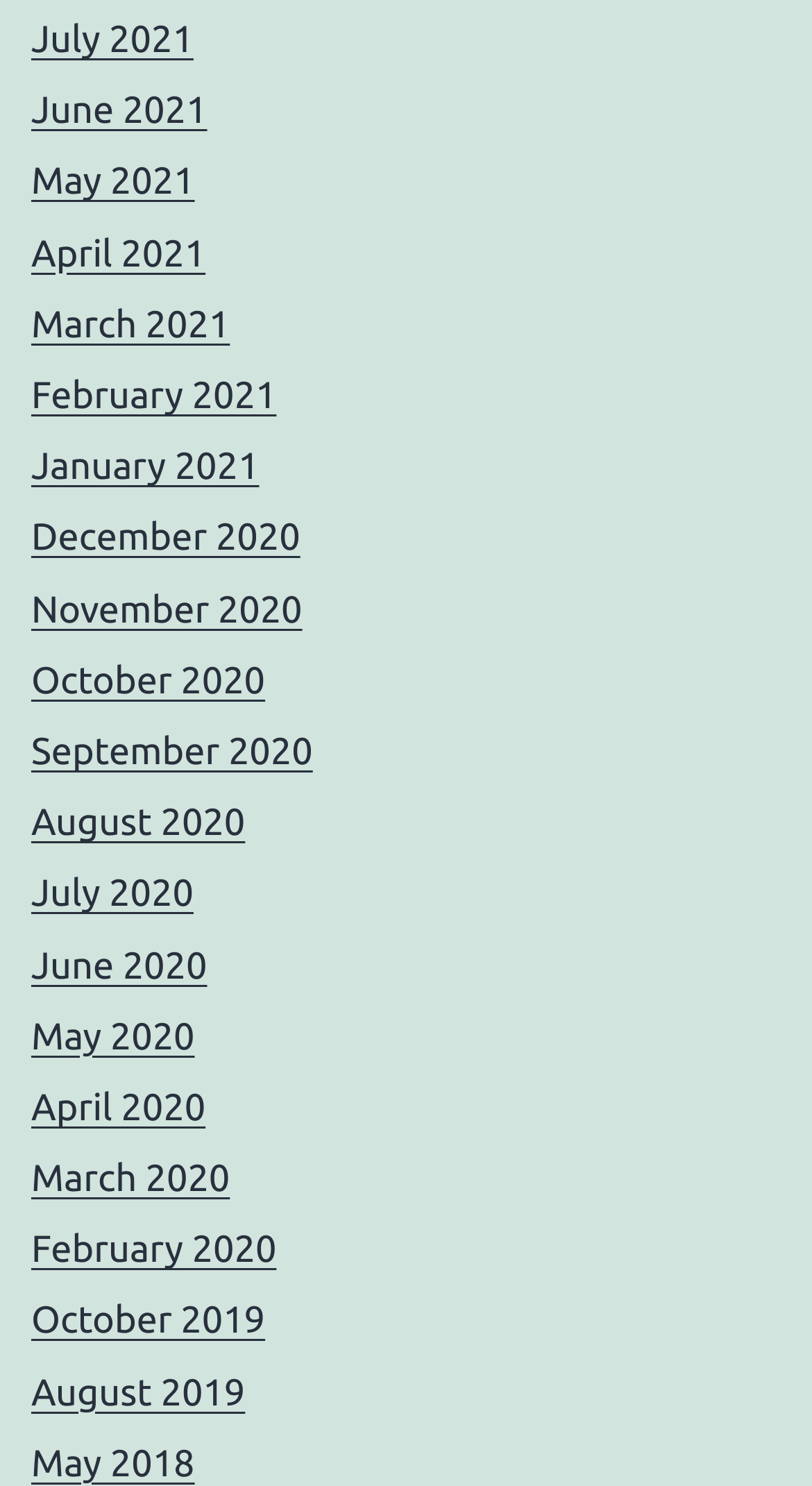Show me the bounding box coordinates of the clickable region to achieve the task as per the instruction: "view January 2021".

[0.038, 0.3, 0.319, 0.328]